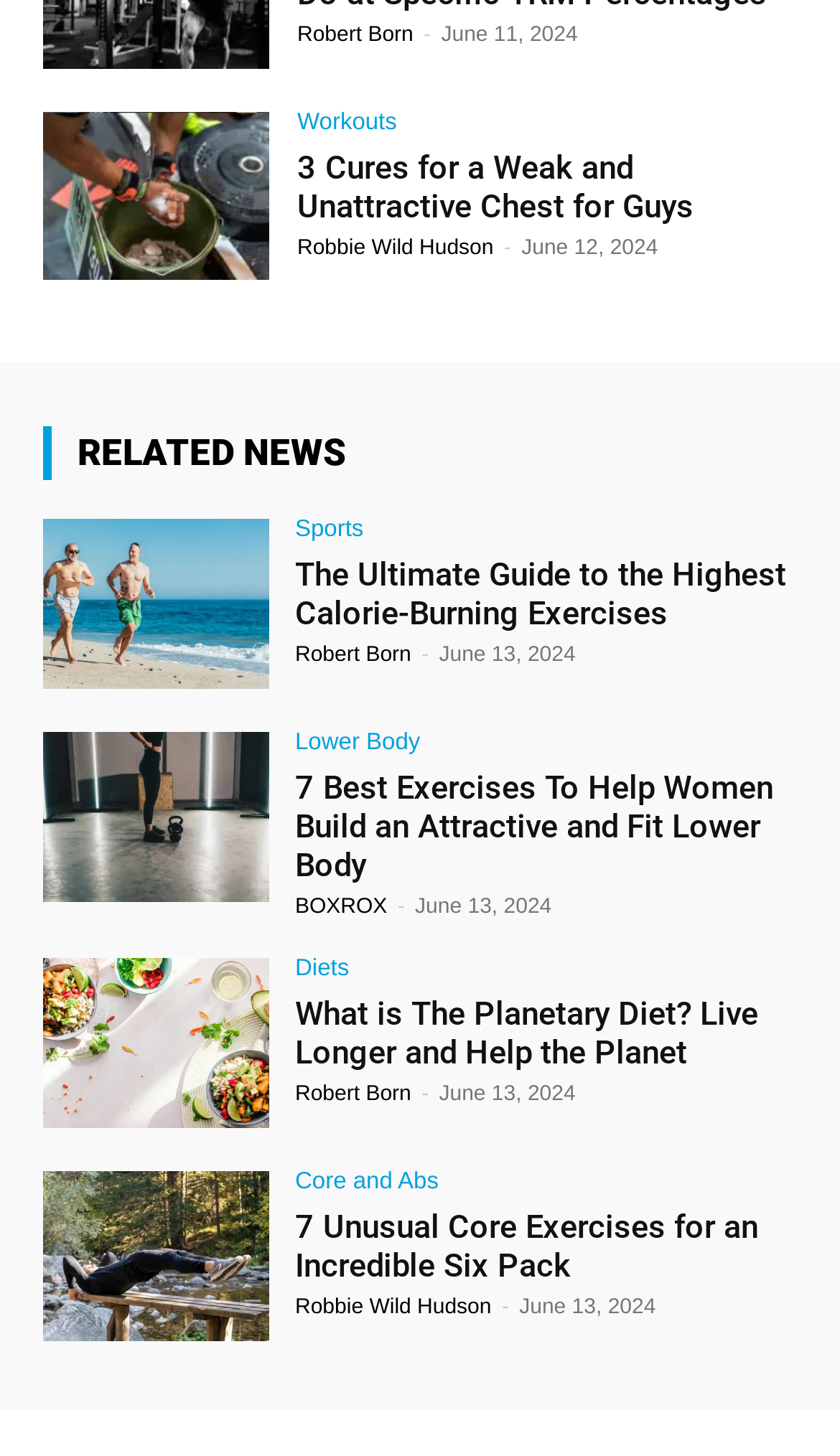How many articles are listed on the webpage?
Answer the question with just one word or phrase using the image.

6